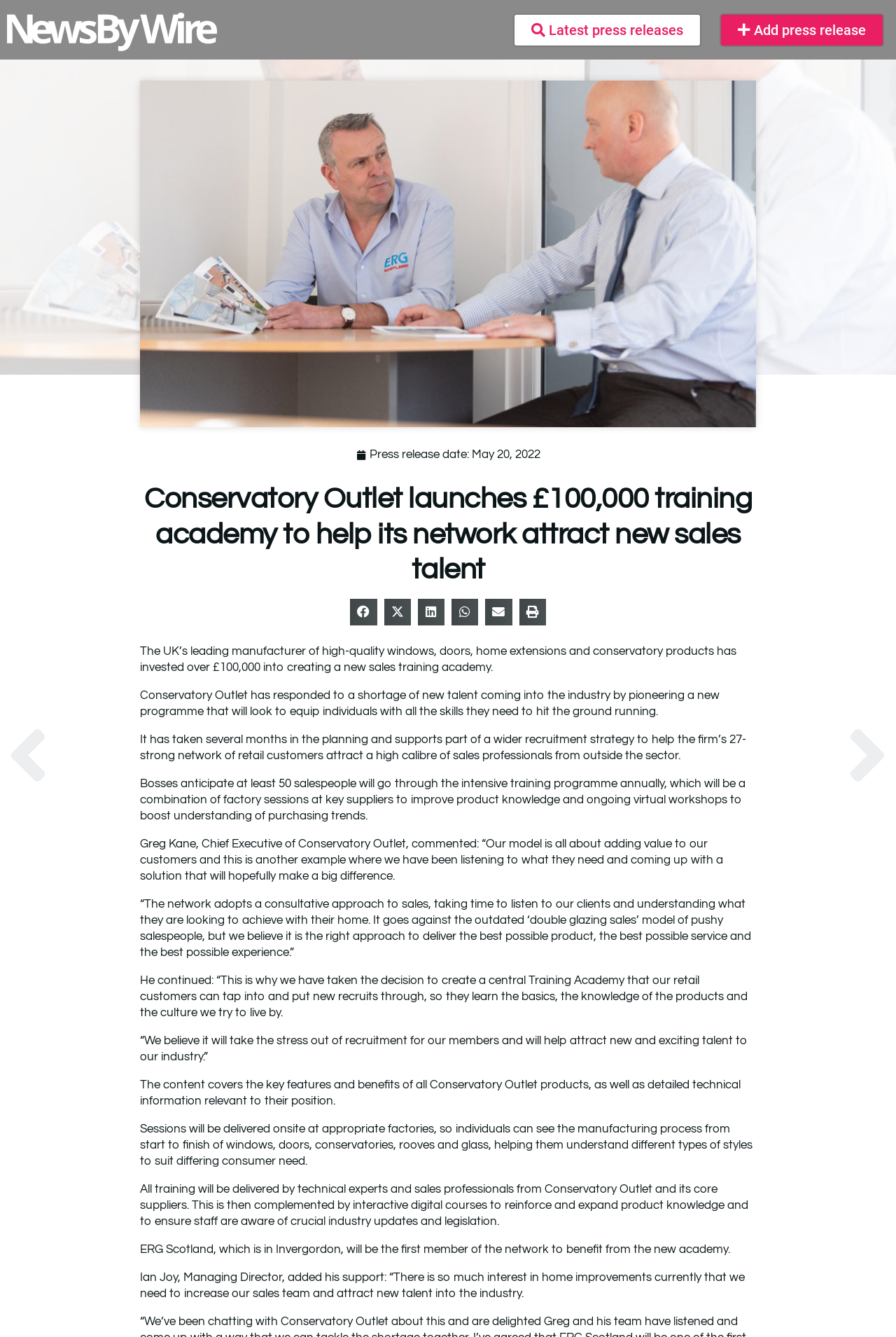Elaborate on the information and visuals displayed on the webpage.

The webpage is about Conservatory Outlet, a leading manufacturer of high-quality windows, doors, home extensions, and conservatory products, launching a £100,000 training academy to help its network attract new sales talent. 

At the top left of the page, there is a link to "News By Wire" accompanied by an image. On the top right, there are links to "Latest press releases" and "Add press release". 

Below these links, there is a heading that reads "Conservatory Outlet launches £100,000 training academy to help its network attract new sales talent". 

To the right of the heading, there are social media sharing buttons, including Facebook, Twitter, LinkedIn, WhatsApp, email, and print. 

The main content of the page is a series of paragraphs that describe the new training academy, its purpose, and its features. There are 11 paragraphs in total, which provide detailed information about the academy, including its planning, goals, and benefits. 

At the bottom of the page, there are links to "Prev" and "Next", suggesting that this is part of a larger collection of press releases or news articles.